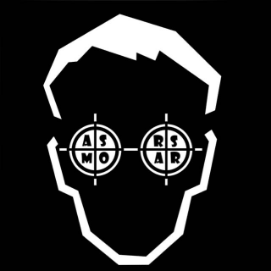Please use the details from the image to answer the following question comprehensively:
What shape are the lines that form the hair and face?

The image features a stylized graphic of a head, characterized by sharp angular lines that form the outline of the hair and face, giving the image a geometric and modern feel.